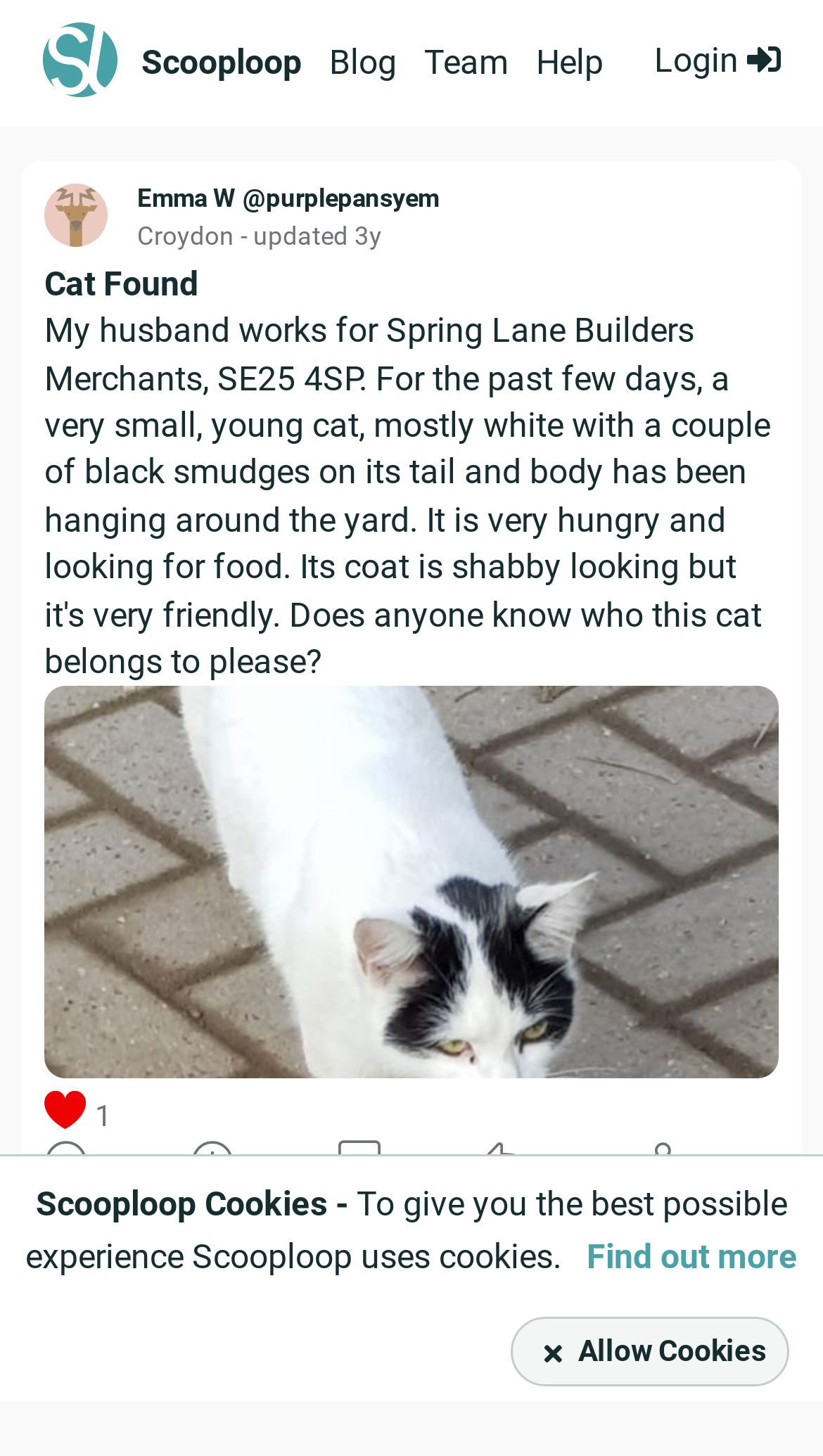What is the name of the social network?
Please provide a single word or phrase as the answer based on the screenshot.

Scooploop